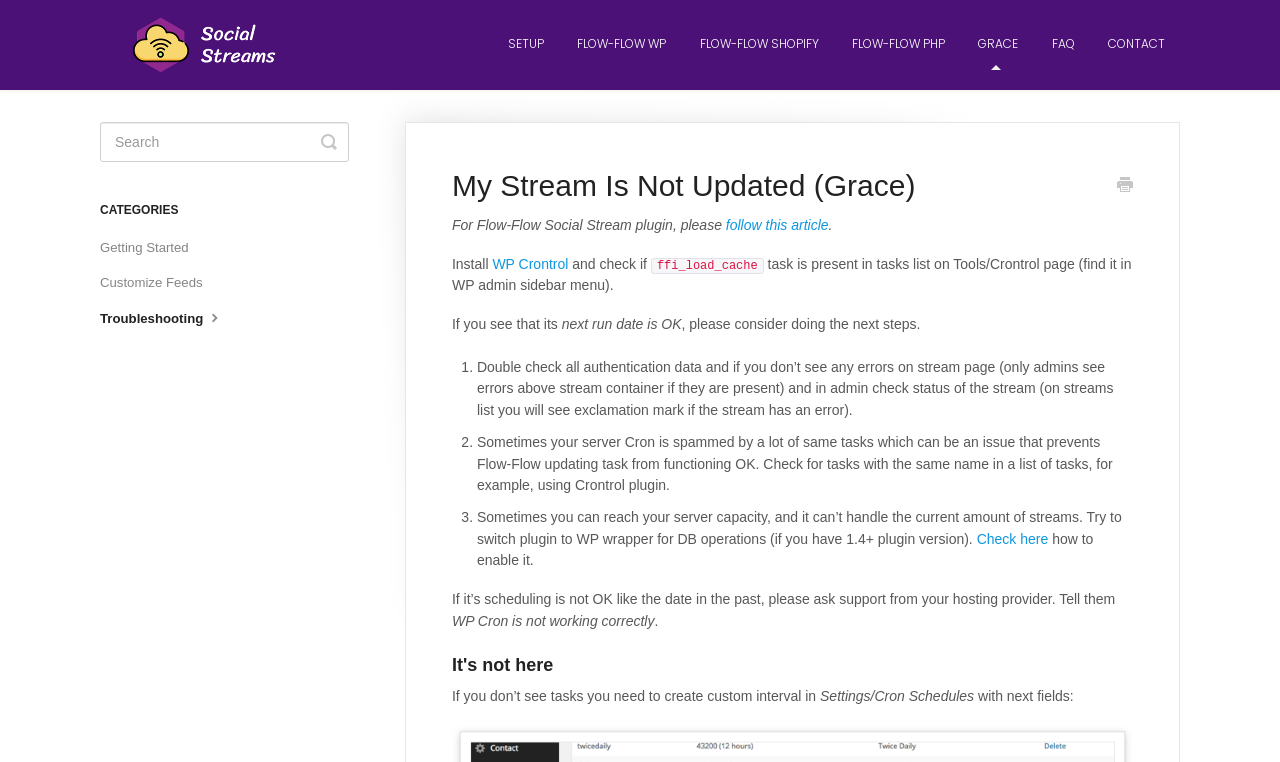Determine the bounding box coordinates for the region that must be clicked to execute the following instruction: "Click on WP Crontrol".

[0.385, 0.336, 0.444, 0.357]